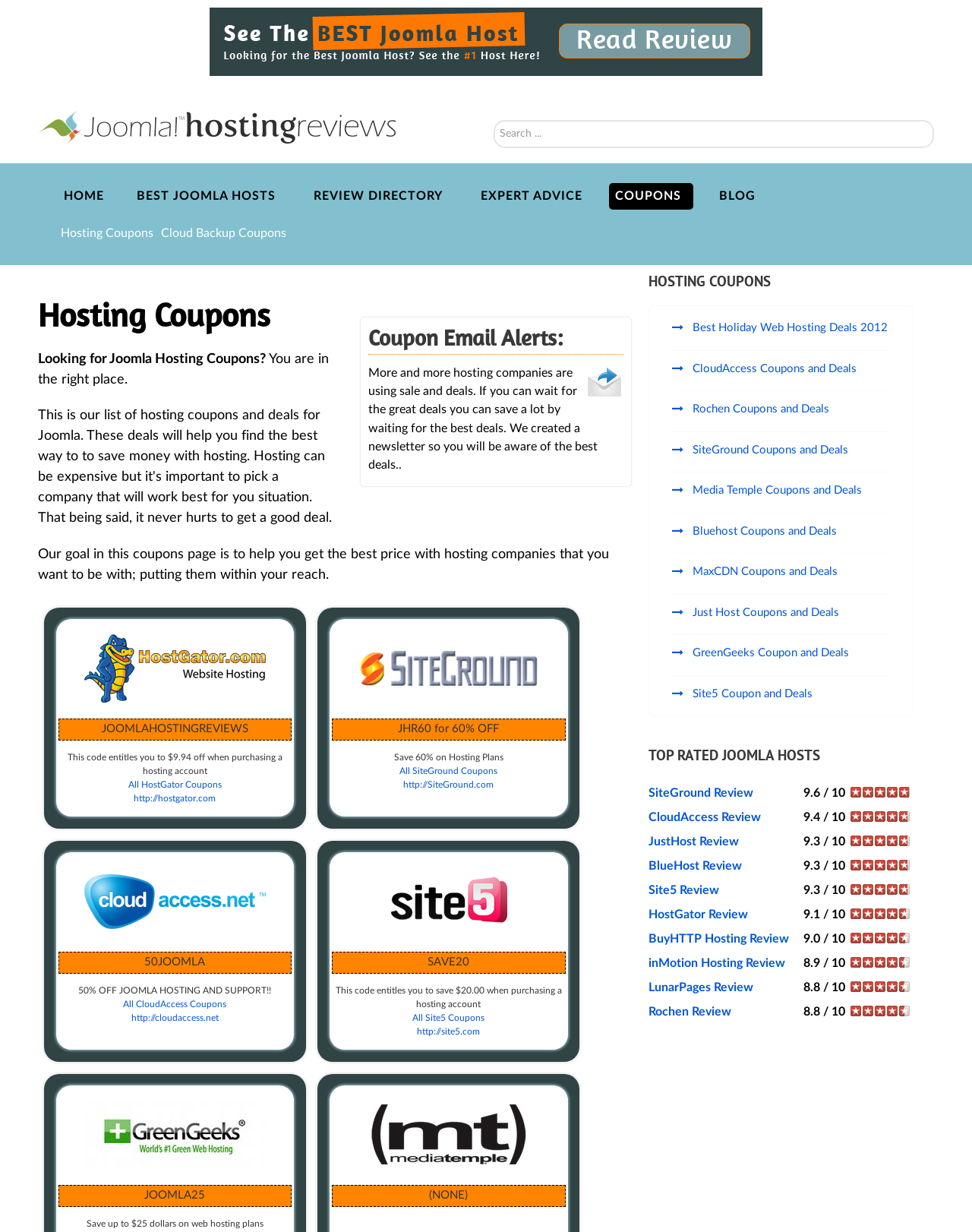Use the details in the image to answer the question thoroughly: 
What is the purpose of the newsletter?

The newsletter on this webpage appears to be a way for users to stay informed about the best deals and discounts on Joomla hosting services. By subscribing to the newsletter, users can receive notifications about new coupons and promotions, allowing them to take advantage of the best offers.